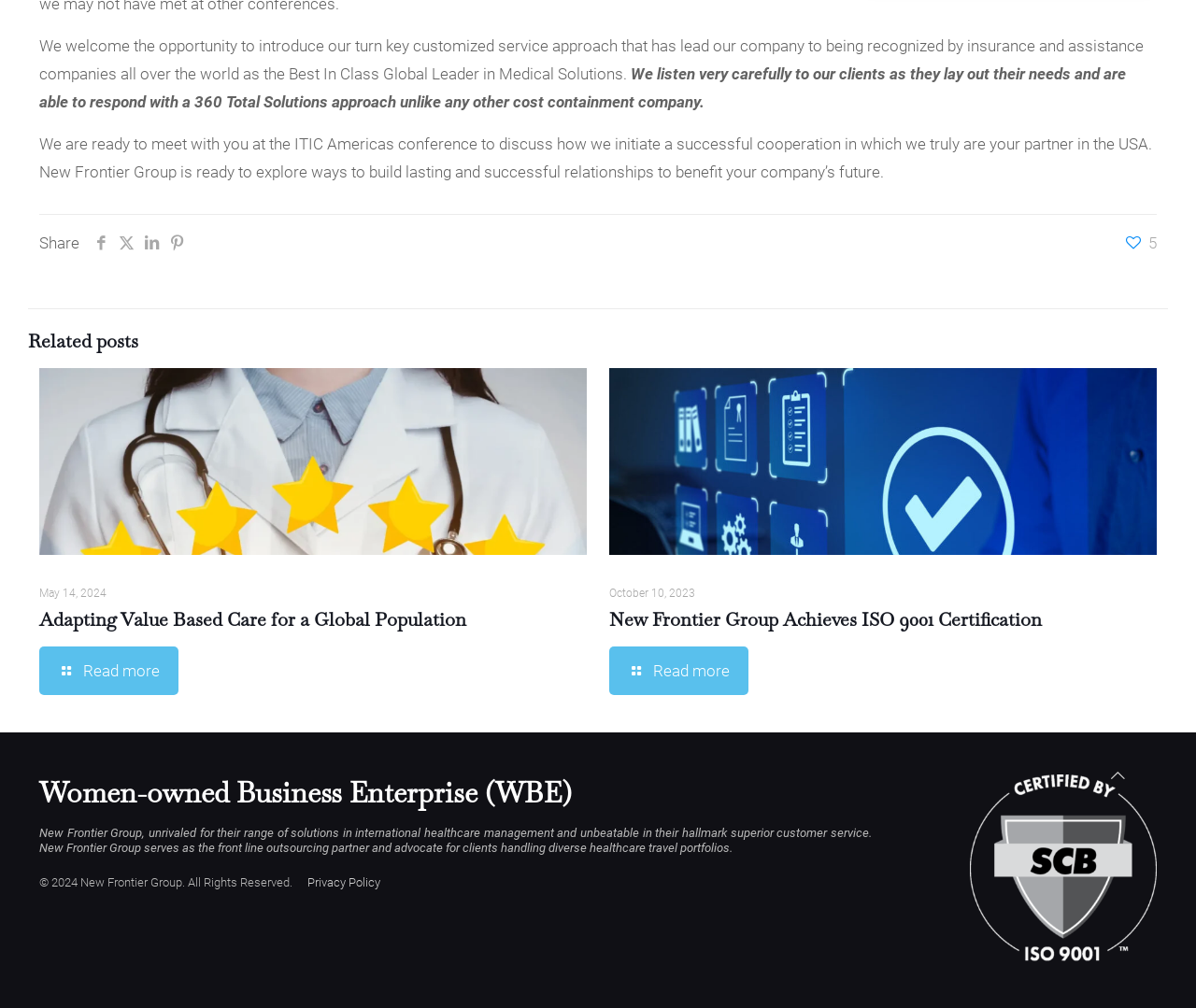Pinpoint the bounding box coordinates of the element you need to click to execute the following instruction: "Read more about Adapting Value Based Care for a Global Population". The bounding box should be represented by four float numbers between 0 and 1, in the format [left, top, right, bottom].

[0.033, 0.641, 0.149, 0.69]